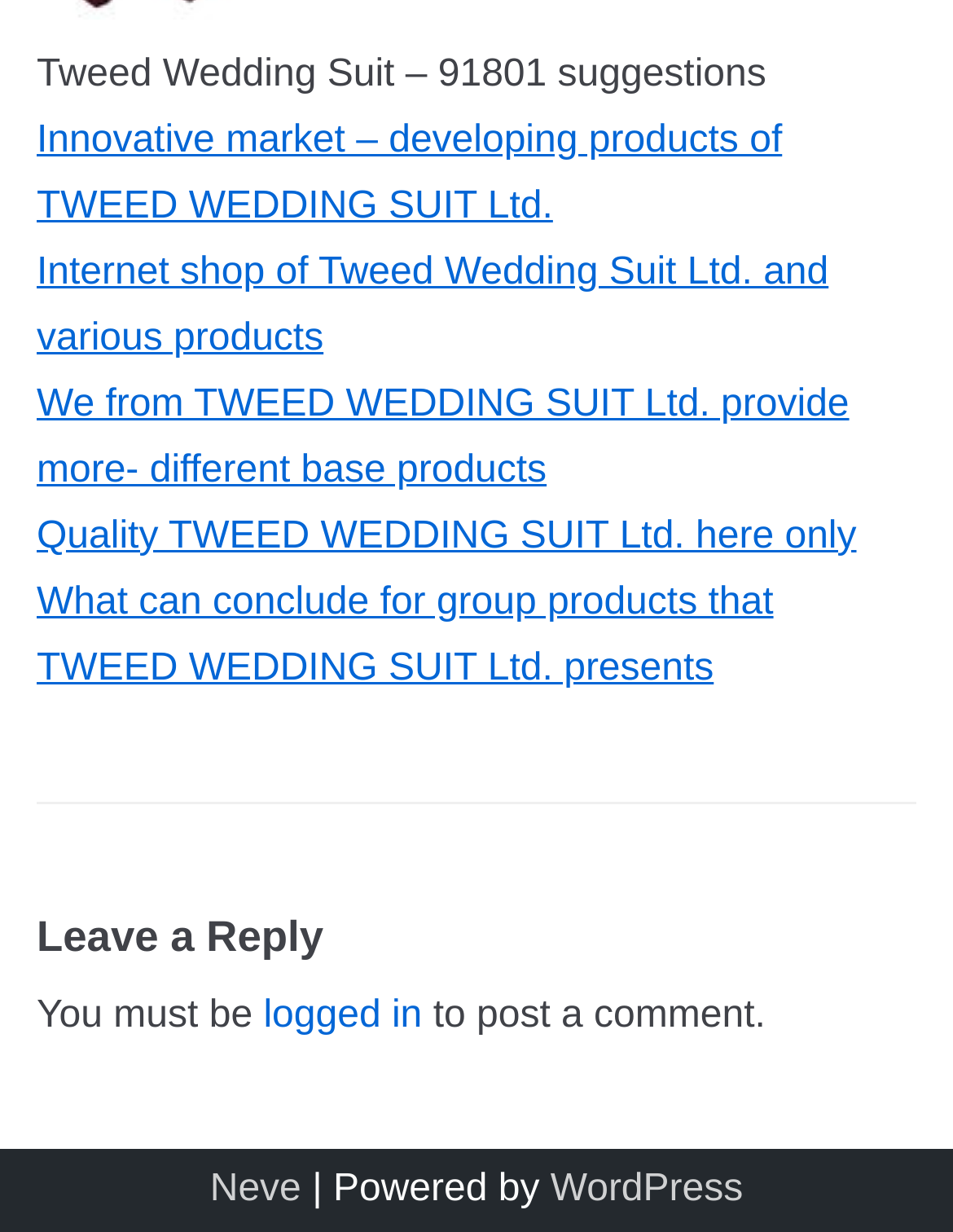What is the purpose of the section below the links?
Answer the question with a single word or phrase derived from the image.

To leave a reply or comment